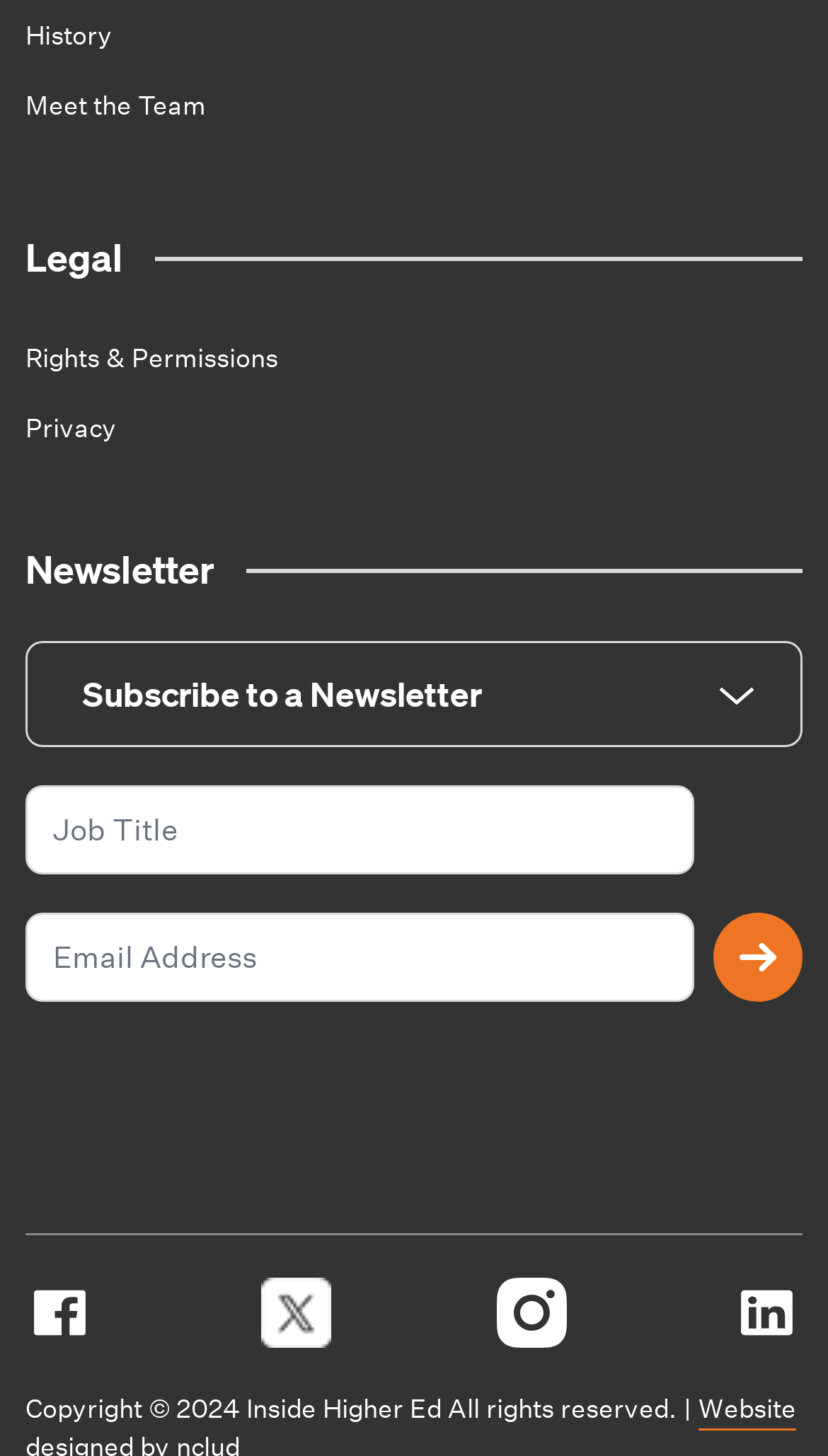How many headings are there? Examine the screenshot and reply using just one word or a brief phrase.

2